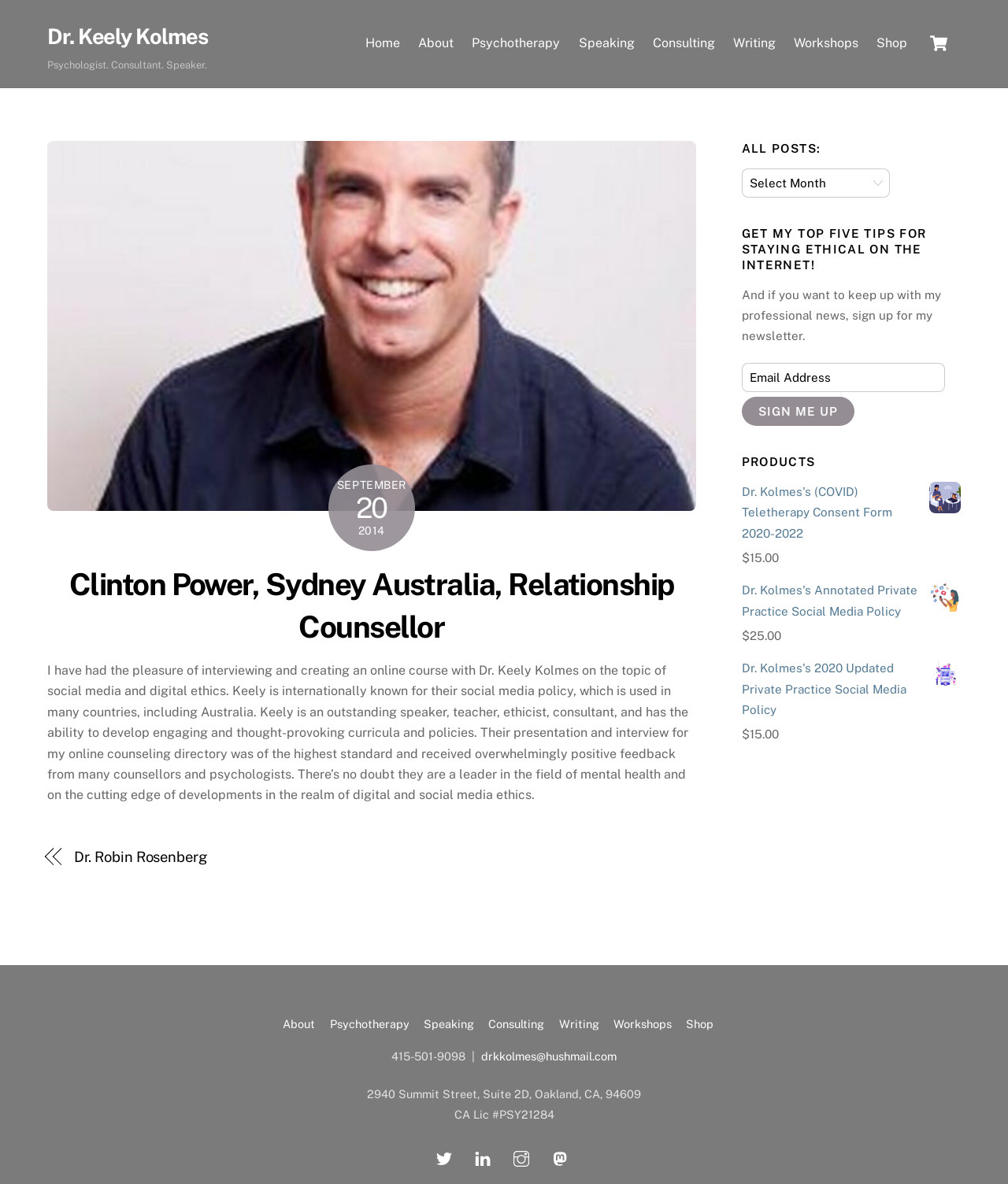Can you identify the bounding box coordinates of the clickable region needed to carry out this instruction: 'Click on the Twitter social media icon'? The coordinates should be four float numbers within the range of 0 to 1, stated as [left, top, right, bottom].

[0.425, 0.971, 0.456, 0.982]